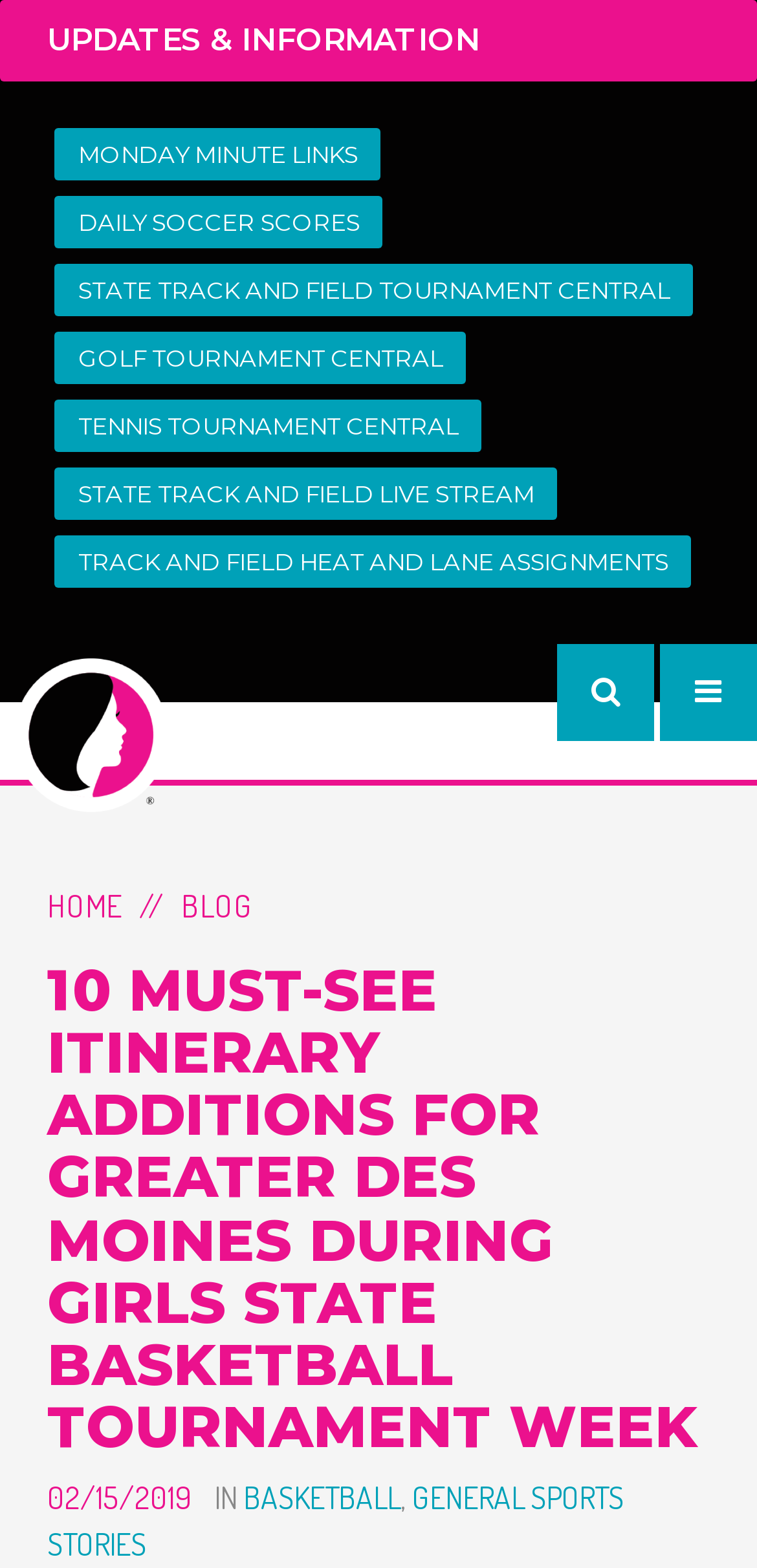Pinpoint the bounding box coordinates of the clickable area necessary to execute the following instruction: "Contact the company". The coordinates should be given as four float numbers between 0 and 1, namely [left, top, right, bottom].

None